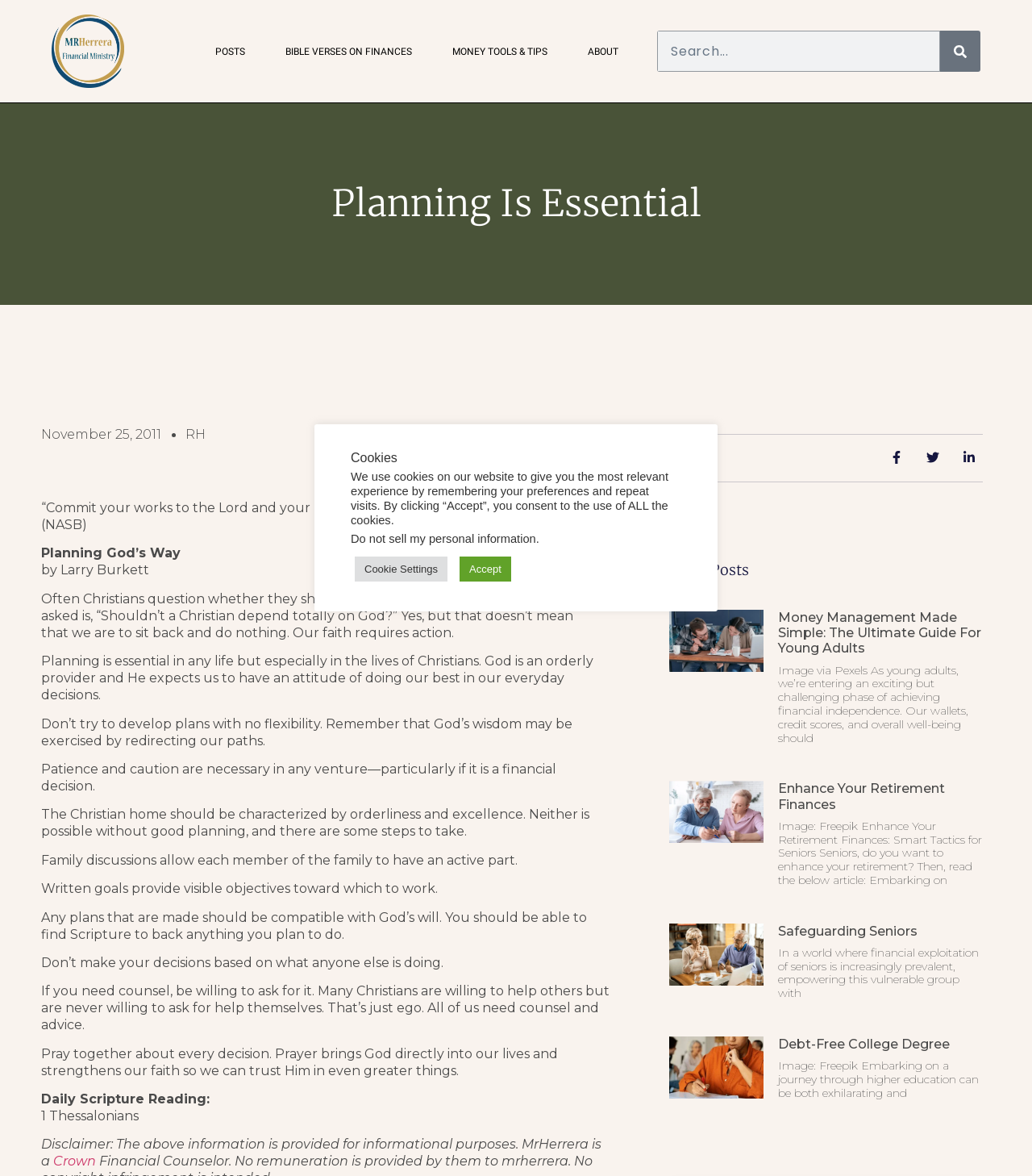What is the topic of the article 'Money Management Made Simple: The Ultimate Guide for Young Adults'?
Using the information from the image, answer the question thoroughly.

I inferred the topic by looking at the title of the article and the image associated with it, which suggests that the article is about managing money for young adults.